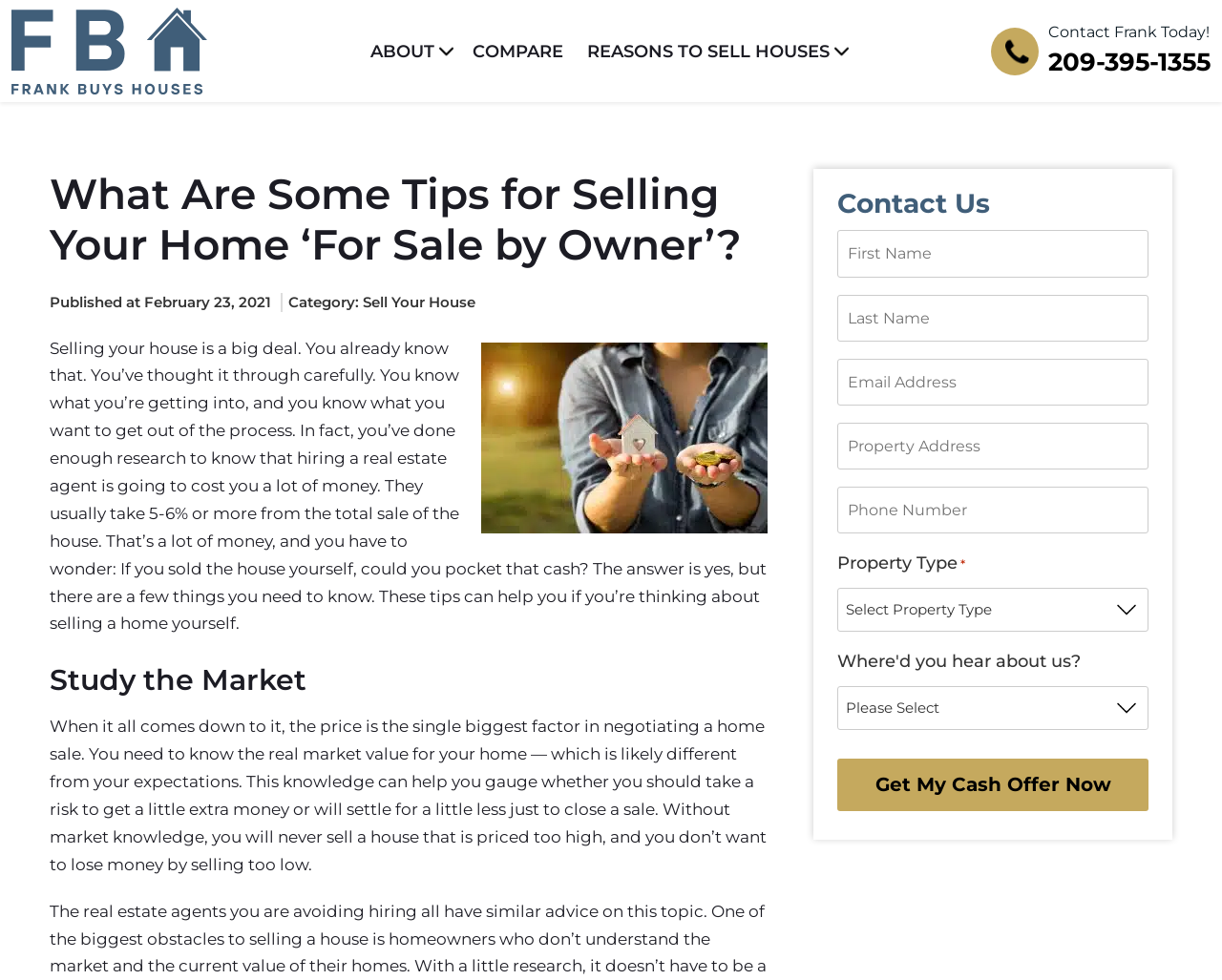Generate a detailed explanation of the webpage's features and information.

This webpage is about selling a home "For Sale by Owner" and provides tips and guidance on how to do so successfully. At the top left corner, there is a logo and a link to "Frank Buys Houses". Above the main content, there are several links to other sections of the website, including "ABOUT", "COMPARE", and "REASONS TO SELL HOUSES". On the top right corner, there is a call-to-action link to "Contact Frank Today!" with a phone number.

The main content starts with a heading that matches the title of the webpage, followed by a publication date and a category label. Below this, there is a large image related to the topic. The main article begins with a paragraph discussing the benefits of selling a home without a real estate agent, followed by a heading "Study the Market" and a detailed explanation of the importance of knowing the market value of the home.

On the right side of the page, there is a contact form with fields for first name, last name, email address, property address, phone number, and property type. There is also a dropdown menu to select where the user heard about the website. Below the form, there is a prominent button to "Get My Cash Offer Now".

Overall, the webpage is focused on providing helpful information and guidance to individuals looking to sell their homes without a real estate agent, while also promoting the services of Frank Buys Houses.